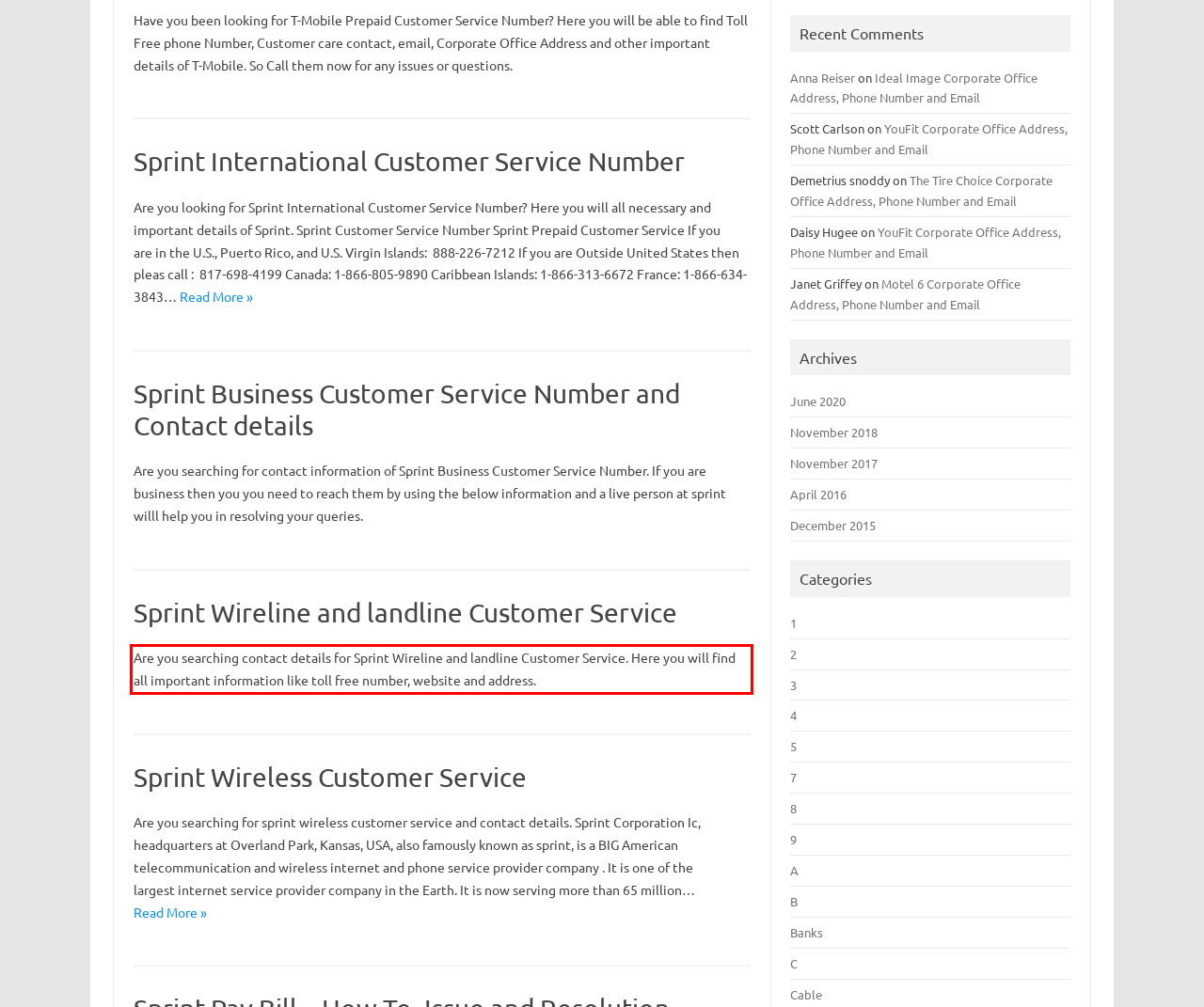You have a screenshot with a red rectangle around a UI element. Recognize and extract the text within this red bounding box using OCR.

Are you searching contact details for Sprint Wireline and landline Customer Service. Here you will find all important information like toll free number, website and address.